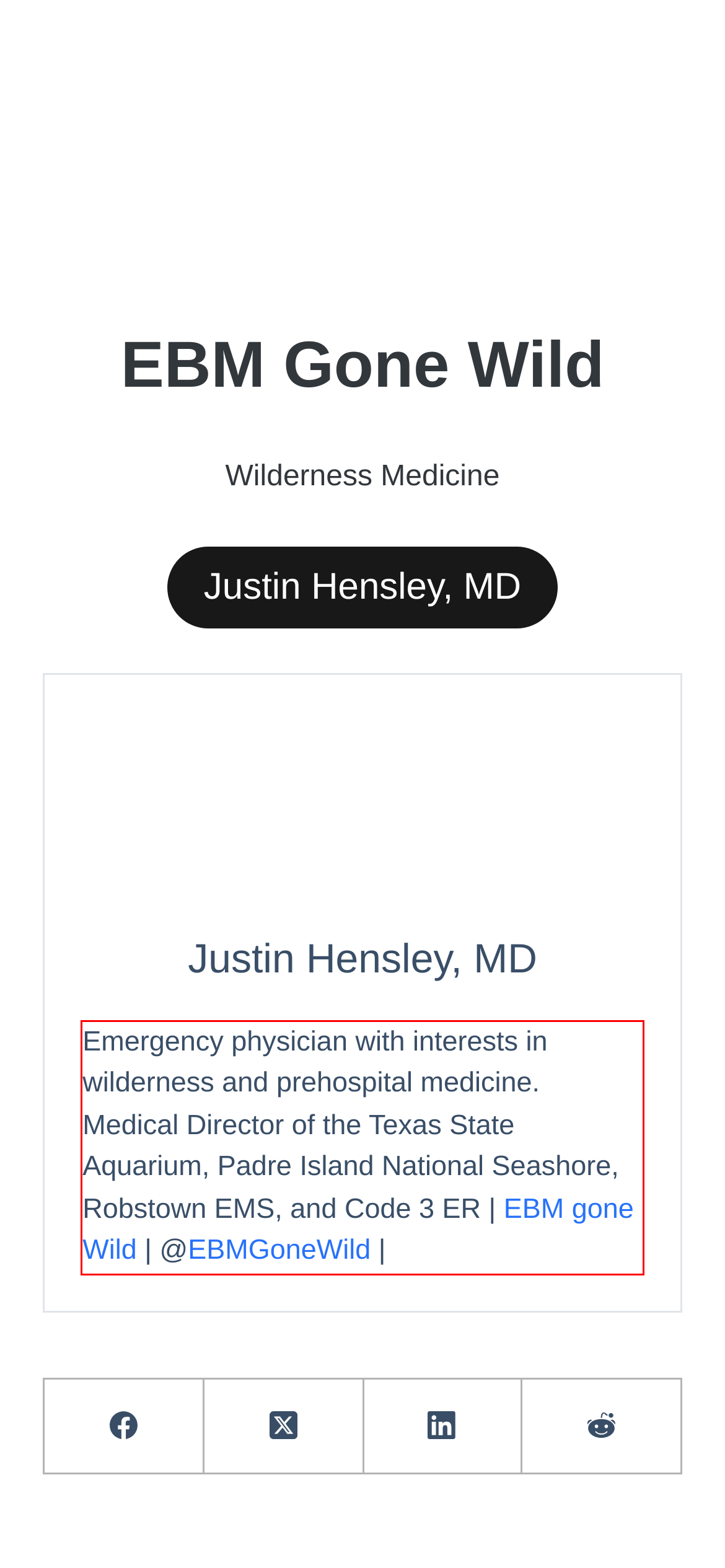Please identify and extract the text content from the UI element encased in a red bounding box on the provided webpage screenshot.

Emergency physician with interests in wilderness and prehospital medicine. Medical Director of the Texas State Aquarium, Padre Island National Seashore, Robstown EMS, and Code 3 ER | EBM gone Wild | @EBMGoneWild |